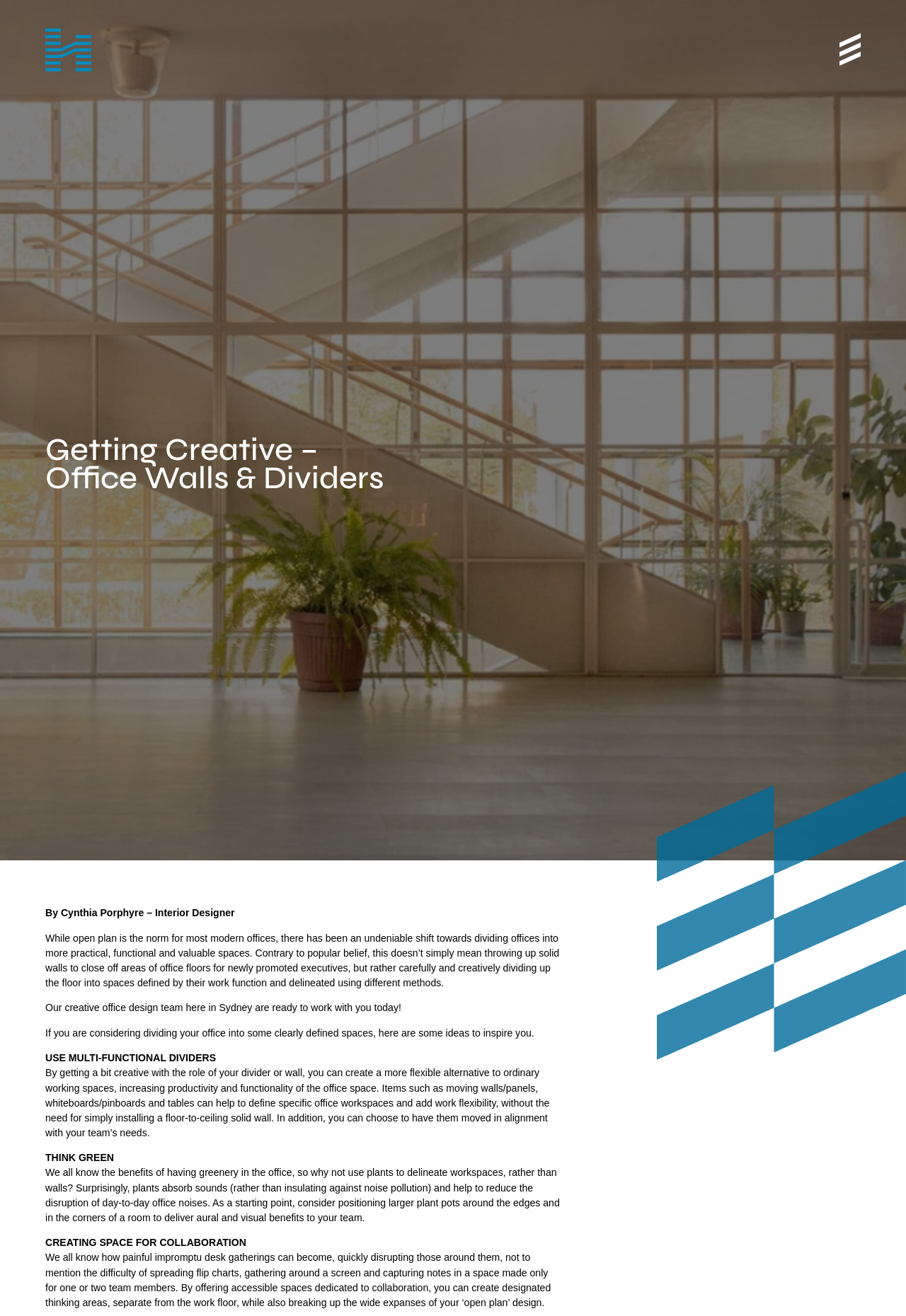What is the name of the company that designed and developed this webpage?
Using the information from the image, provide a comprehensive answer to the question.

The company that designed and developed this webpage is mentioned in the StaticText element with ID 322 as 'The Branding Lab', which is linked to the webpage.